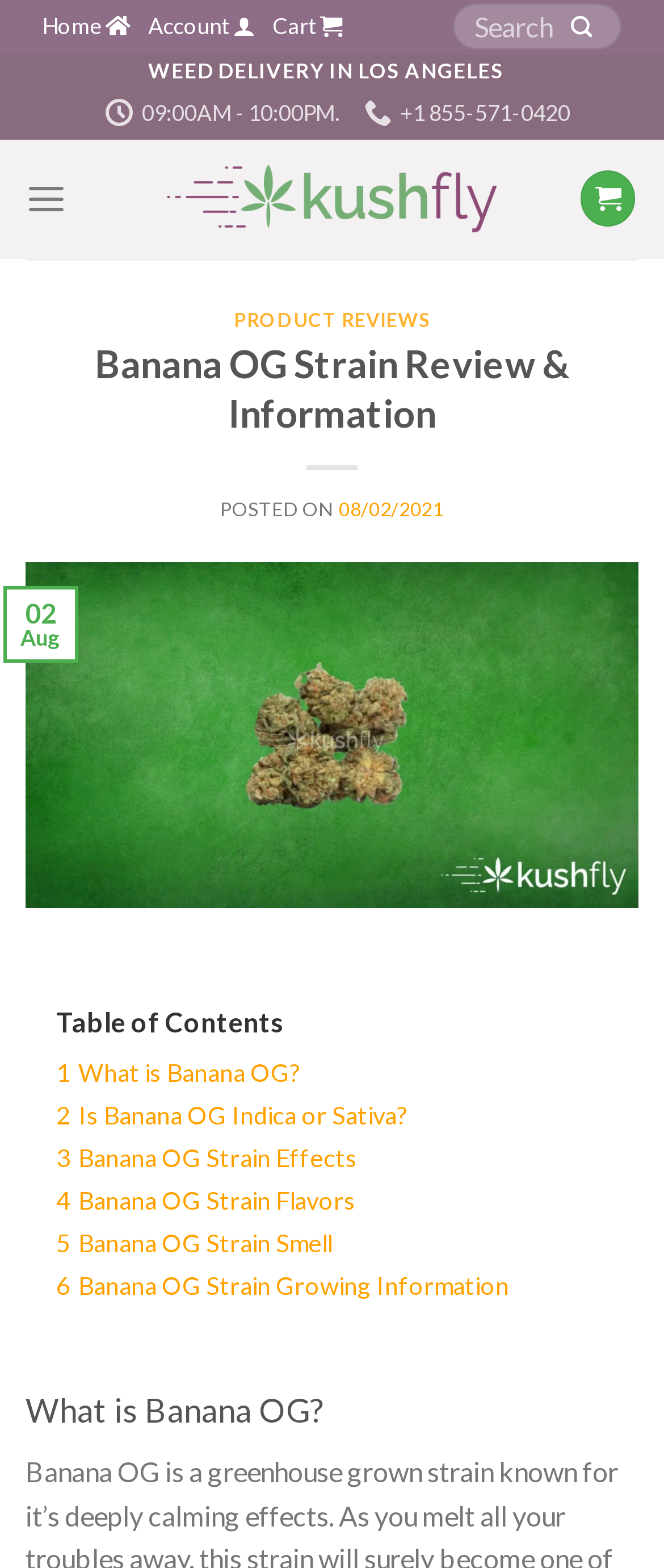What is the phone number for weed delivery in Los Angeles? Observe the screenshot and provide a one-word or short phrase answer.

+1 855-571-0420